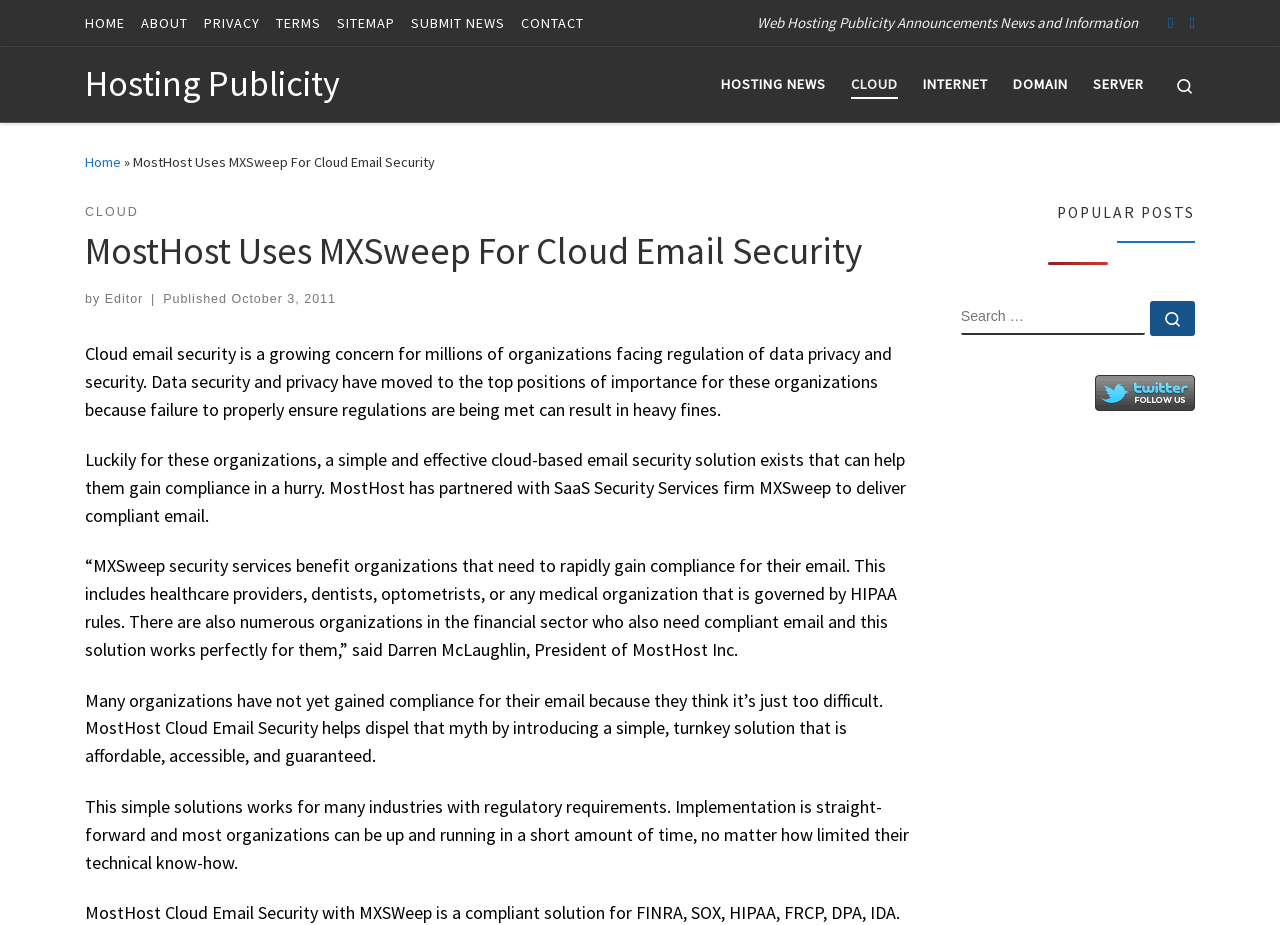Determine the bounding box coordinates of the area to click in order to meet this instruction: "Submit news".

[0.318, 0.0, 0.398, 0.05]